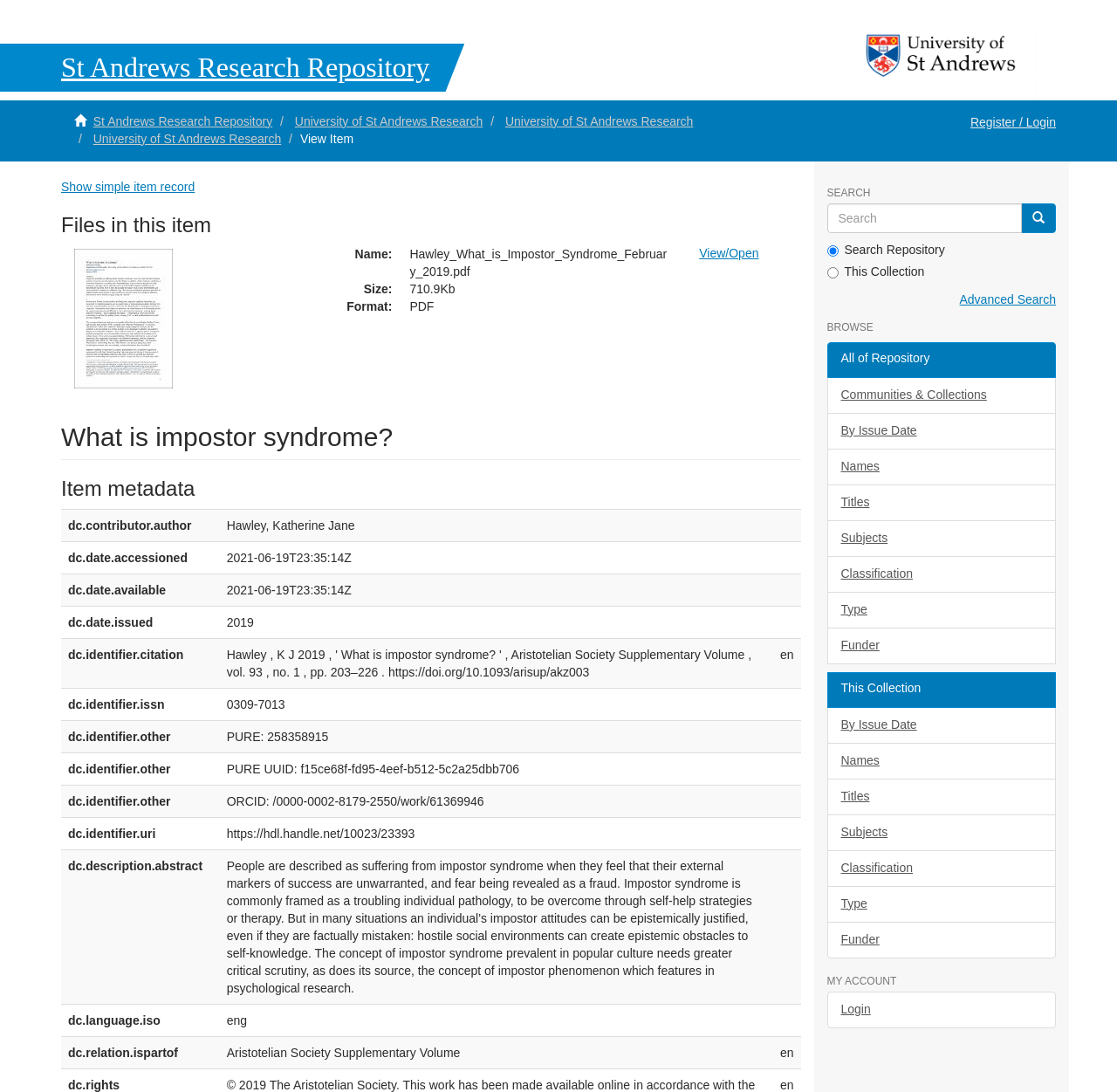What is the title of the item?
Use the image to answer the question with a single word or phrase.

What is impostor syndrome?